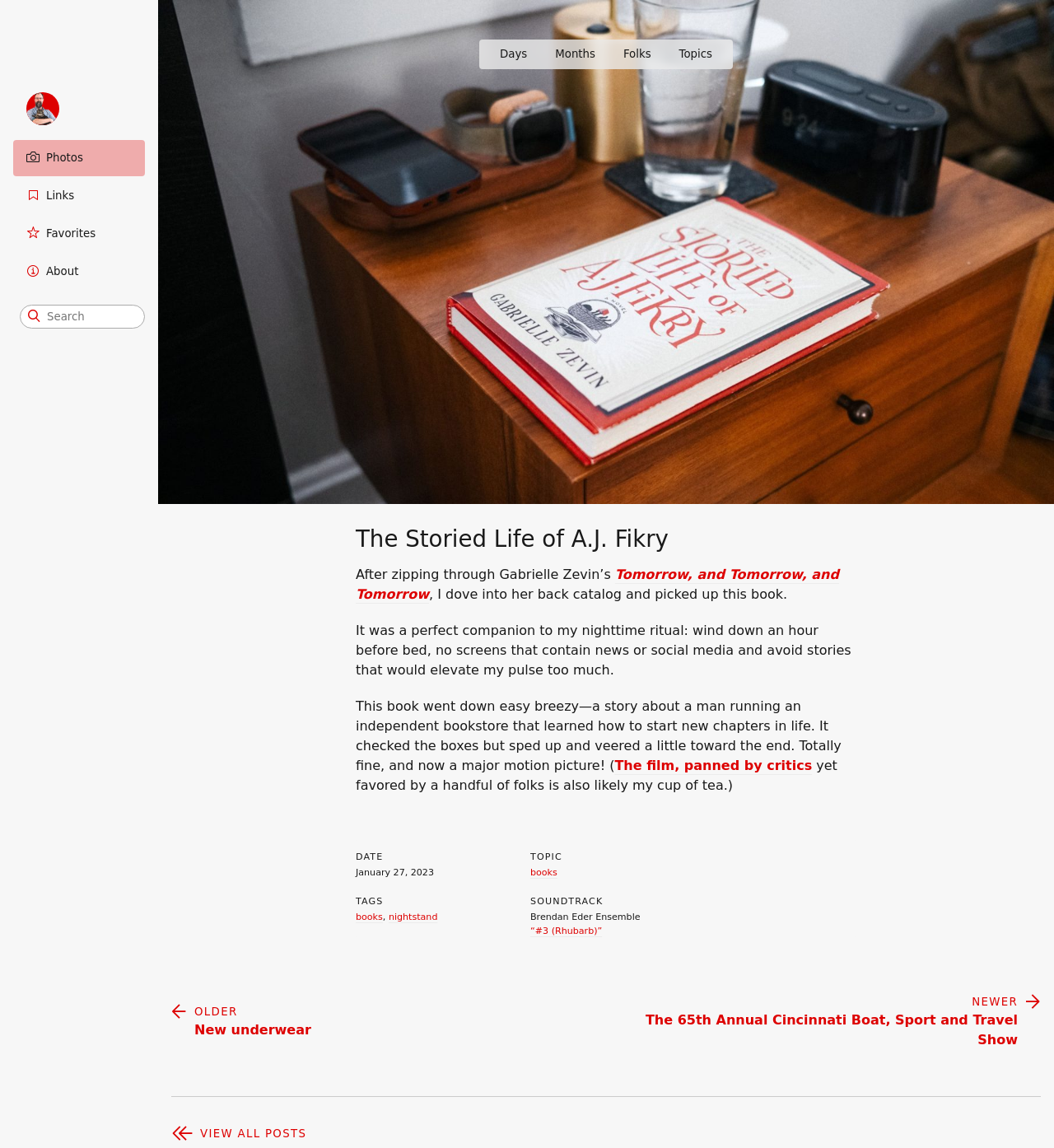Find and provide the bounding box coordinates for the UI element described here: "20 Movies Like Scary Smile". The coordinates should be given as four float numbers between 0 and 1: [left, top, right, bottom].

None